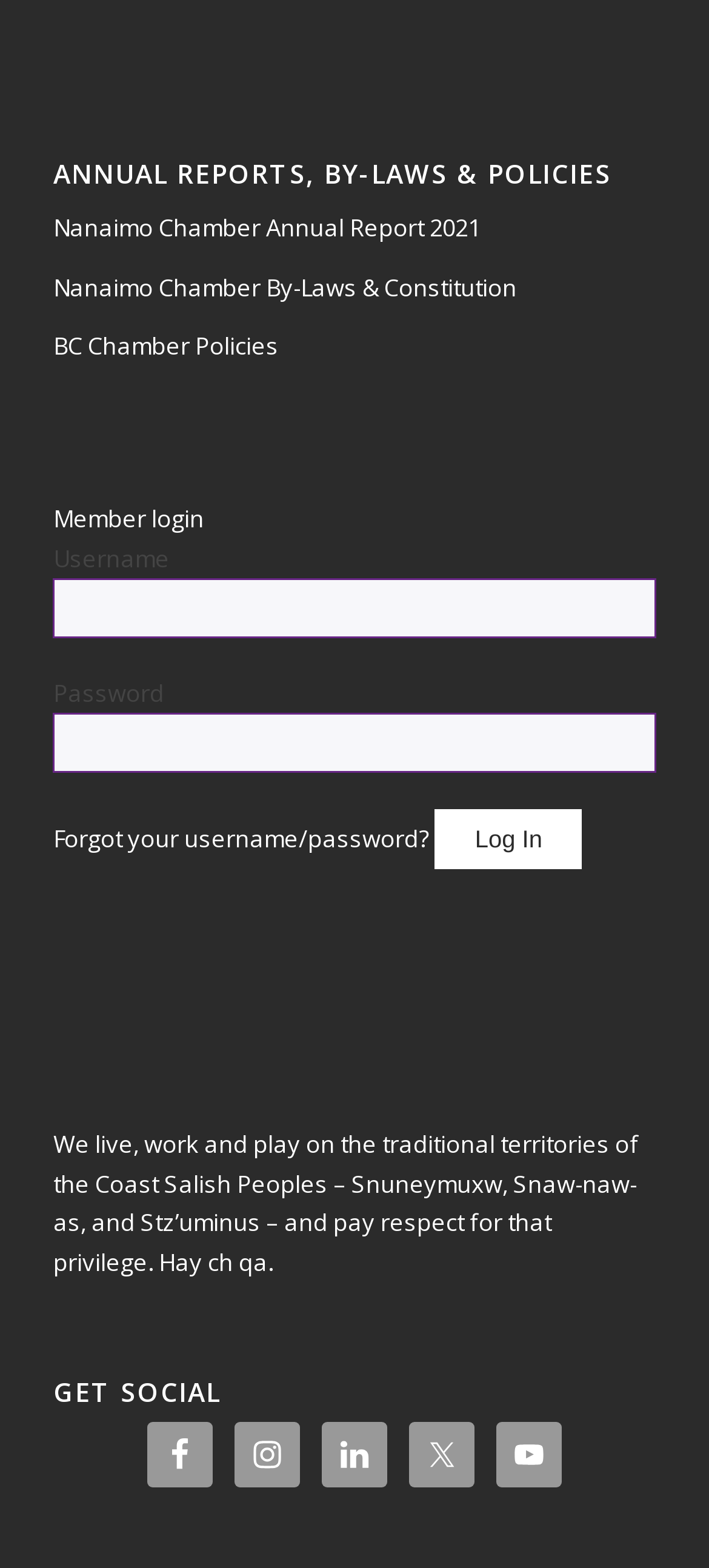Please identify the bounding box coordinates for the region that you need to click to follow this instruction: "Click the 'Facebook' link".

[0.208, 0.907, 0.3, 0.949]